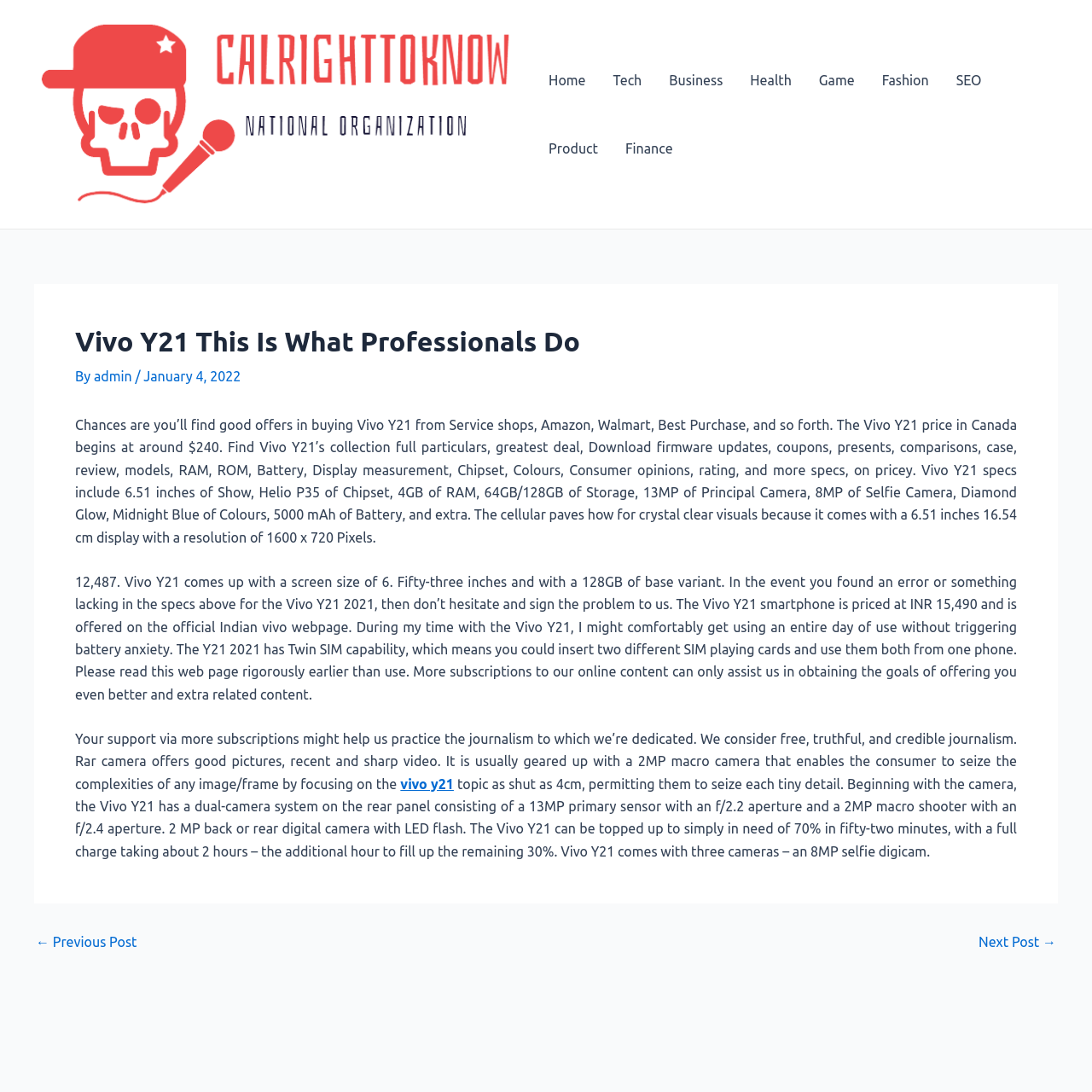Find the bounding box coordinates of the clickable region needed to perform the following instruction: "Click on the 'vivo y21' link". The coordinates should be provided as four float numbers between 0 and 1, i.e., [left, top, right, bottom].

[0.367, 0.711, 0.416, 0.725]